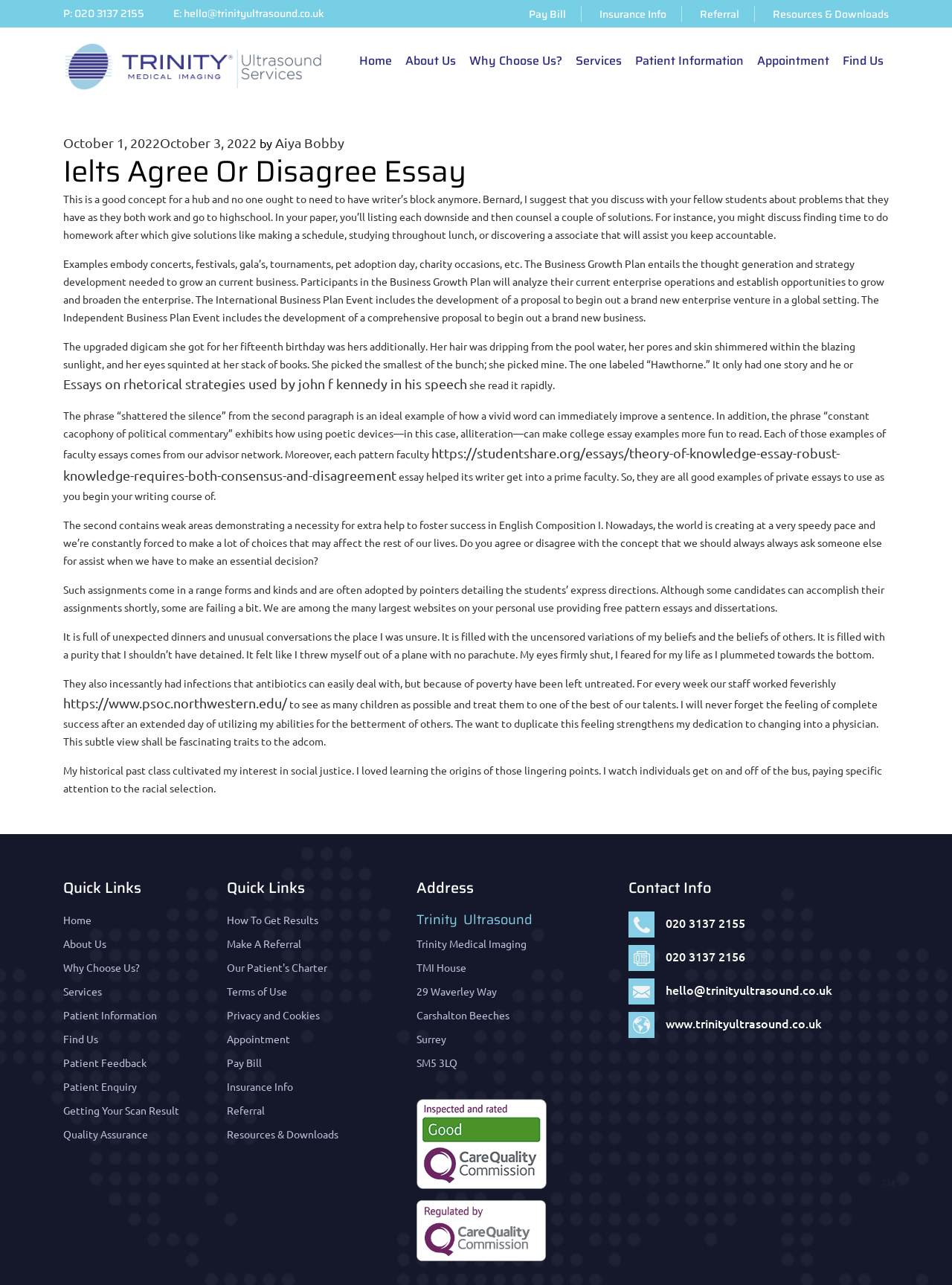Using the given description, provide the bounding box coordinates formatted as (top-left x, top-left y, bottom-right x, bottom-right y), with all values being floating point numbers between 0 and 1. Description: October 1, 2022October 3, 2022

[0.066, 0.105, 0.27, 0.117]